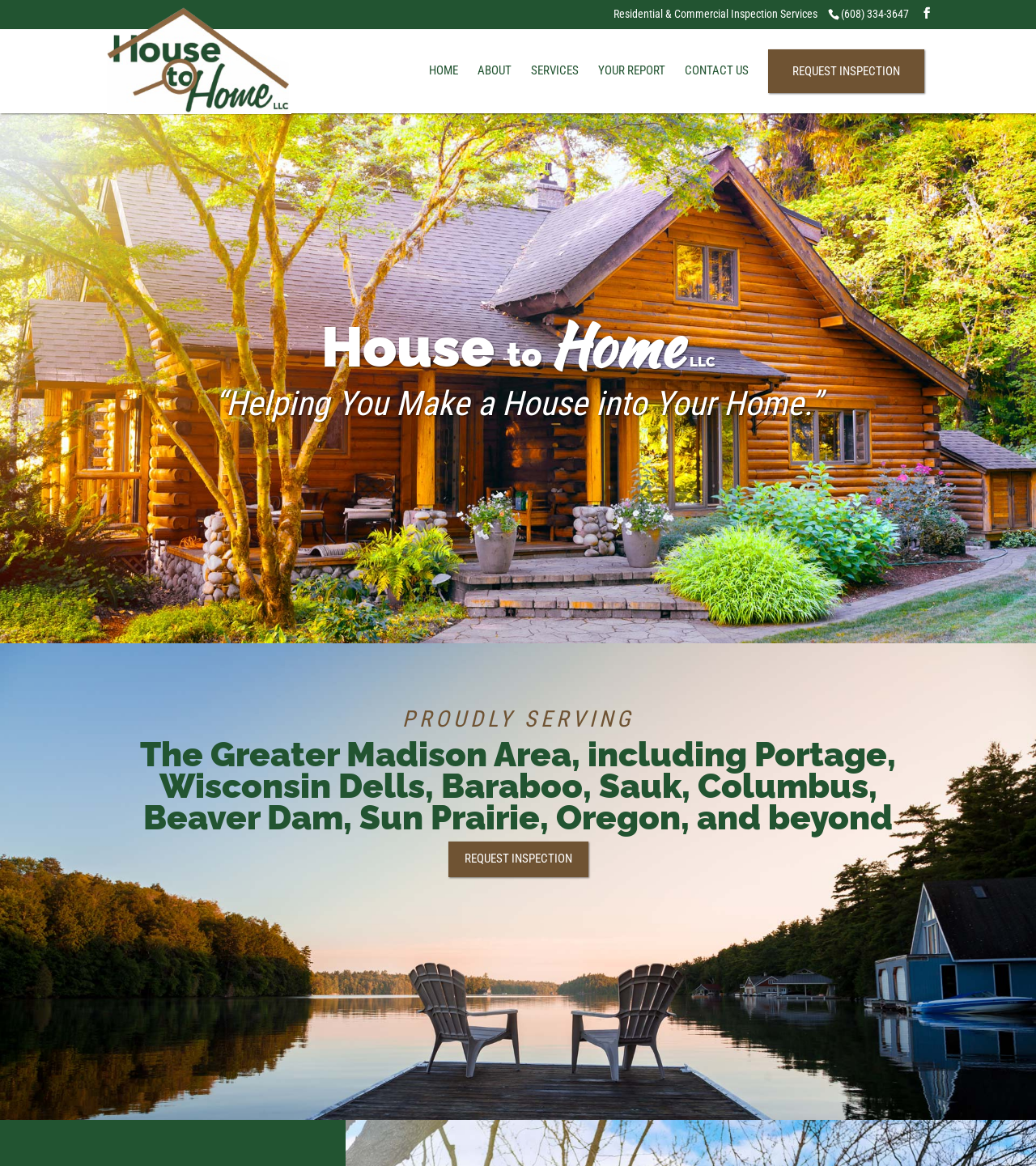Please provide the bounding box coordinates for the element that needs to be clicked to perform the following instruction: "View the contact information". The coordinates should be given as four float numbers between 0 and 1, i.e., [left, top, right, bottom].

[0.661, 0.055, 0.723, 0.065]